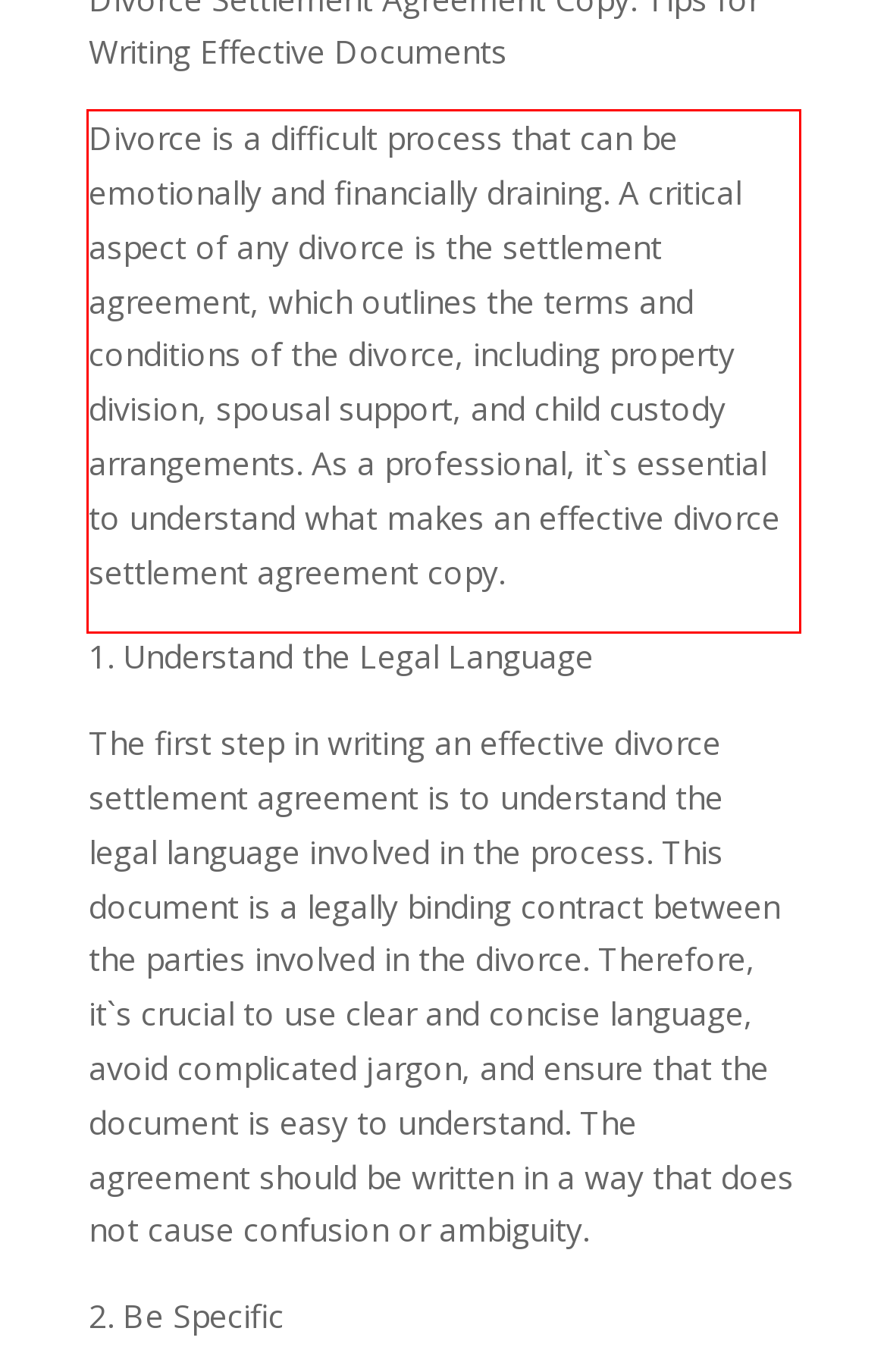Examine the webpage screenshot and use OCR to recognize and output the text within the red bounding box.

Divorce is a difficult process that can be emotionally and financially draining. A critical aspect of any divorce is the settlement agreement, which outlines the terms and conditions of the divorce, including property division, spousal support, and child custody arrangements. As a professional, it`s essential to understand what makes an effective divorce settlement agreement copy.